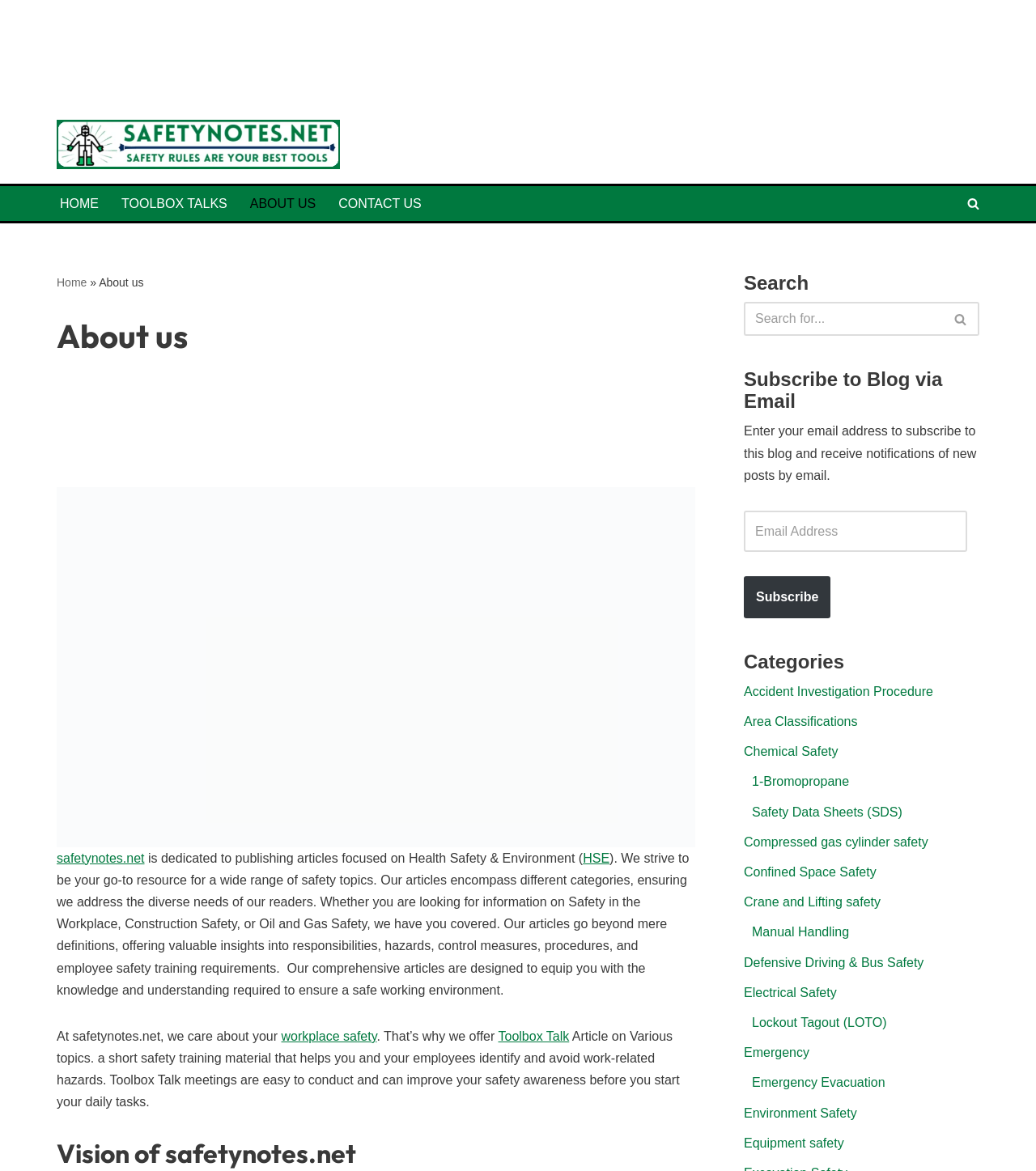Can you pinpoint the bounding box coordinates for the clickable element required for this instruction: "Share the article on Facebook"? The coordinates should be four float numbers between 0 and 1, i.e., [left, top, right, bottom].

None